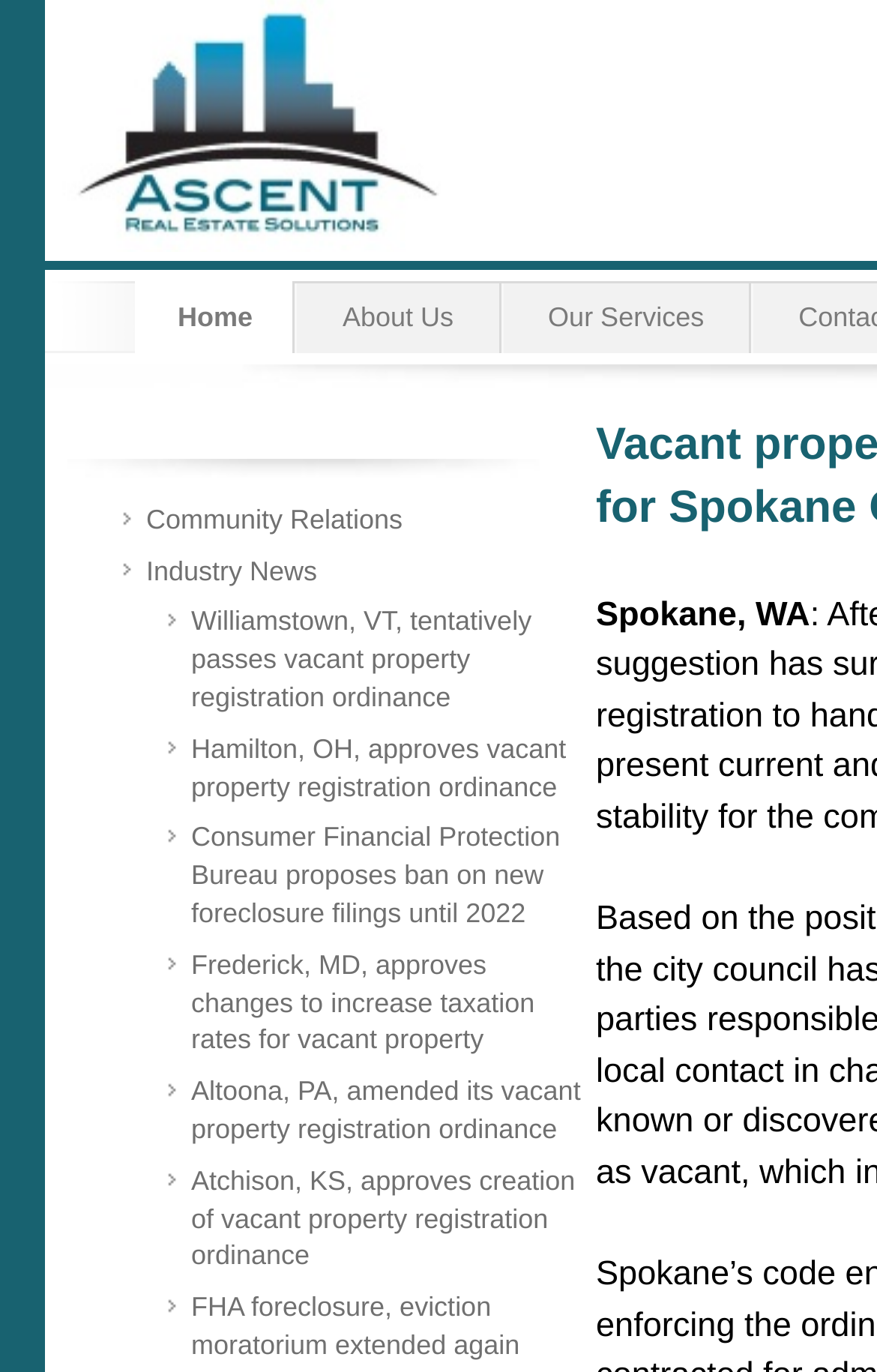Given the description "Industry News", determine the bounding box of the corresponding UI element.

[0.128, 0.398, 0.667, 0.435]